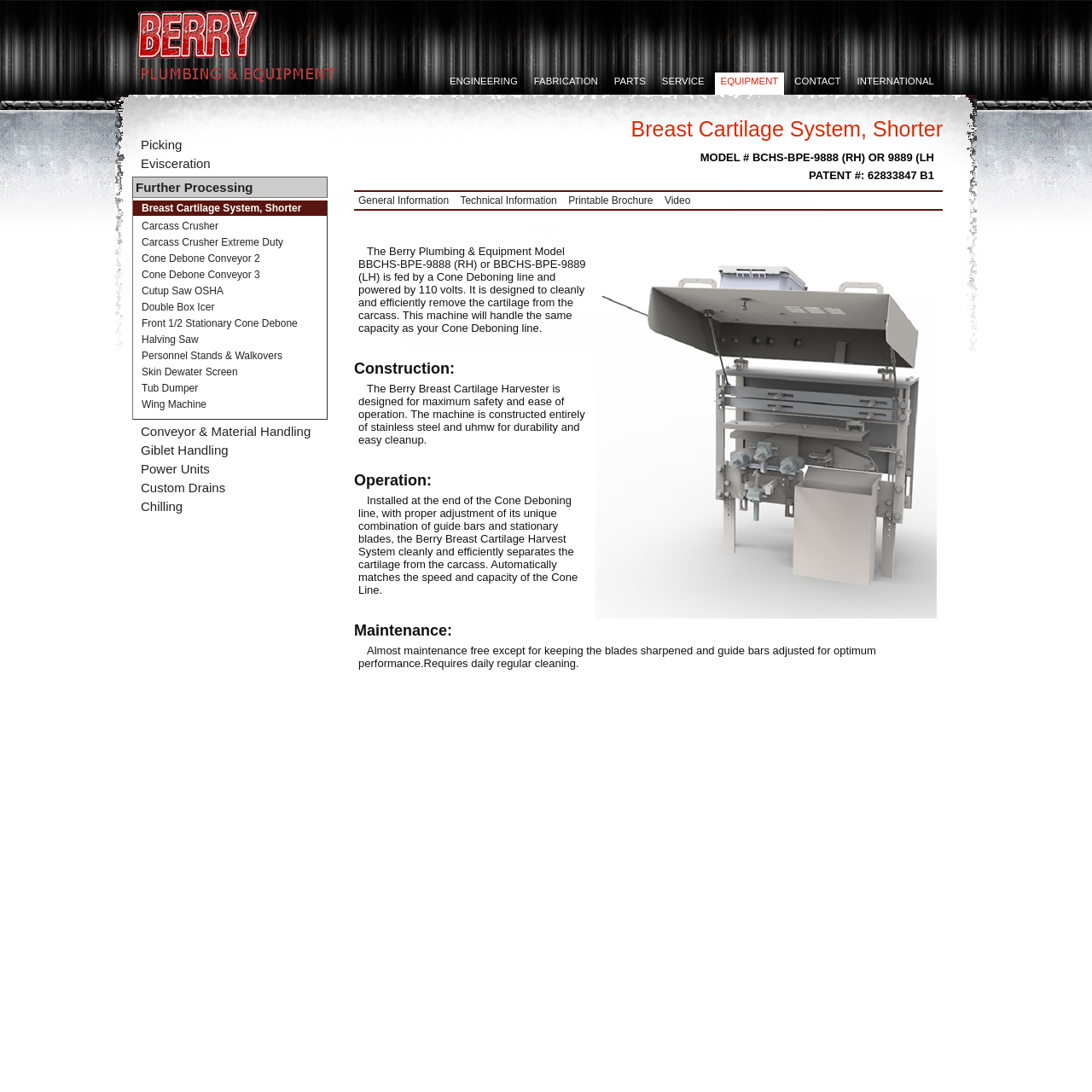What is the purpose of the Berry Breast Cartilage Harvest System?
Use the information from the screenshot to give a comprehensive response to the question.

The webpage explains that the Berry Breast Cartilage Harvest System is designed to cleanly and efficiently remove the cartilage from the carcass.